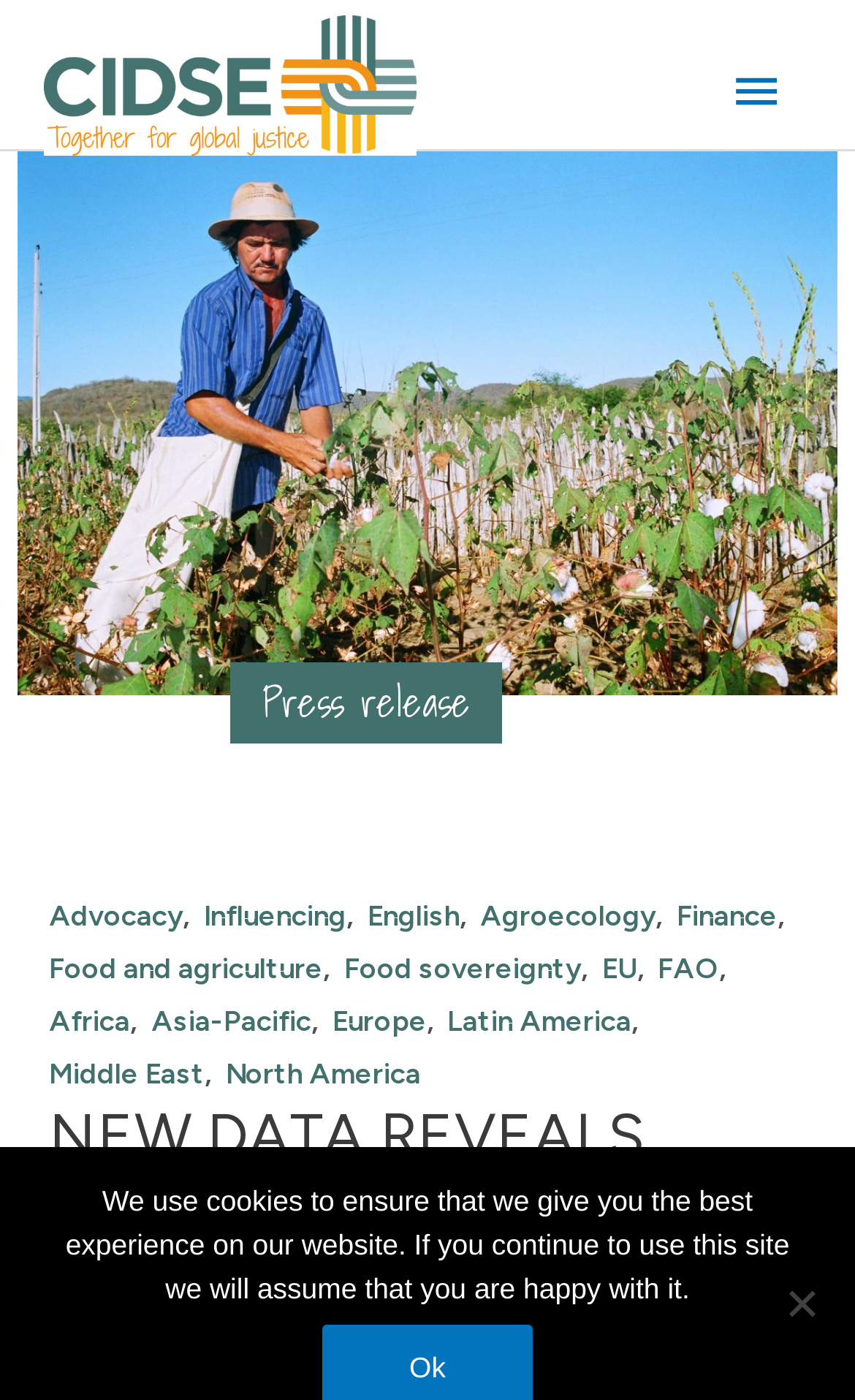Refer to the screenshot and answer the following question in detail:
How many regions are mentioned in the webpage?

There are 6 regions mentioned in the webpage, which are Africa, Asia-Pacific, Europe, Latin America, Middle East, and North America, indicated by the links under the 'Press release' heading.